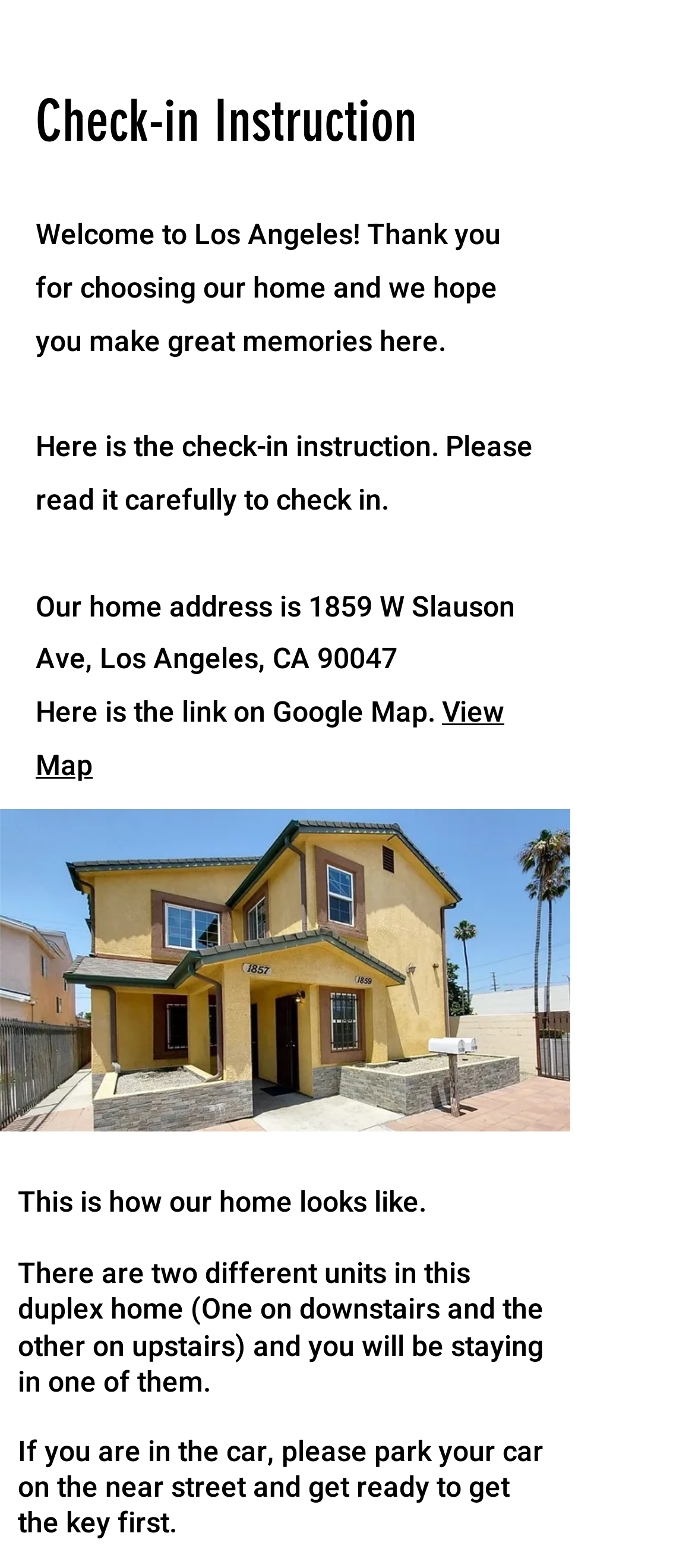Please answer the following query using a single word or phrase: 
What is the address of the home?

1859 W Slauson Ave, Los Angeles, CA 90047